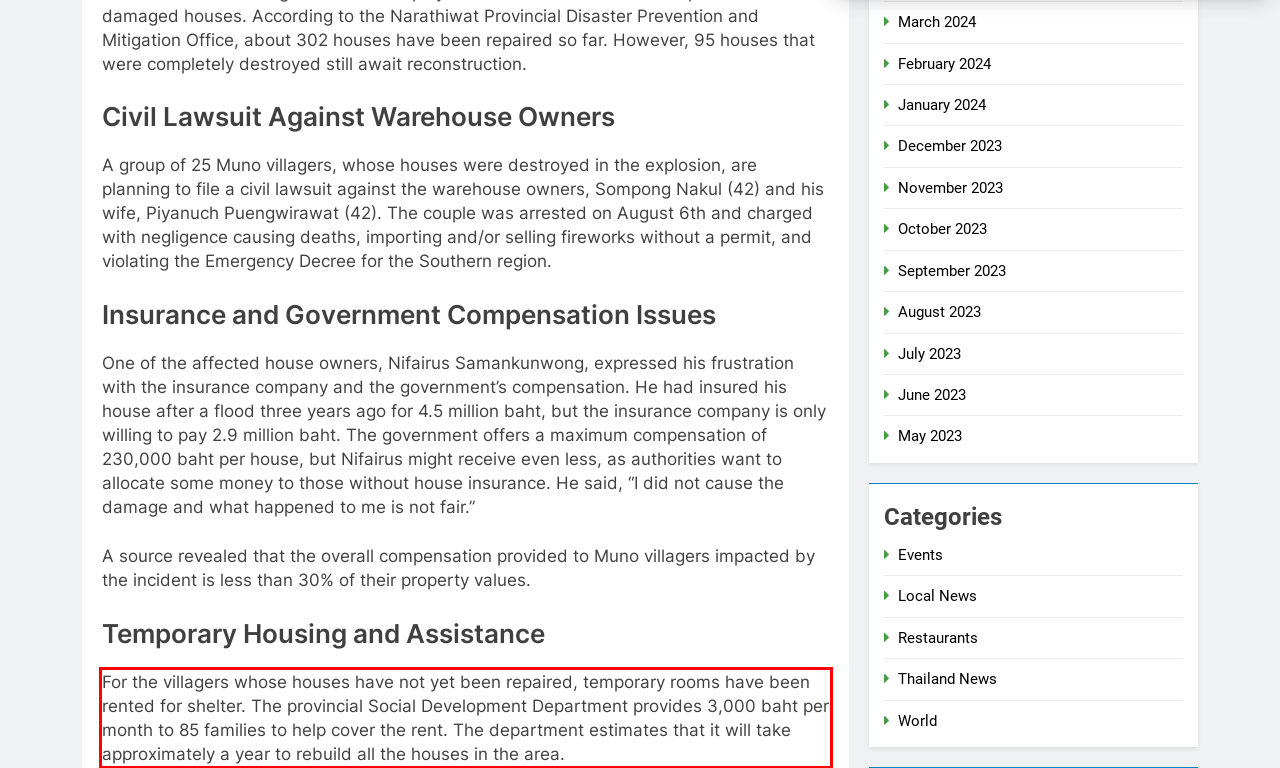You have a screenshot of a webpage where a UI element is enclosed in a red rectangle. Perform OCR to capture the text inside this red rectangle.

For the villagers whose houses have not yet been repaired, temporary rooms have been rented for shelter. The provincial Social Development Department provides 3,000 baht per month to 85 families to help cover the rent. The department estimates that it will take approximately a year to rebuild all the houses in the area.